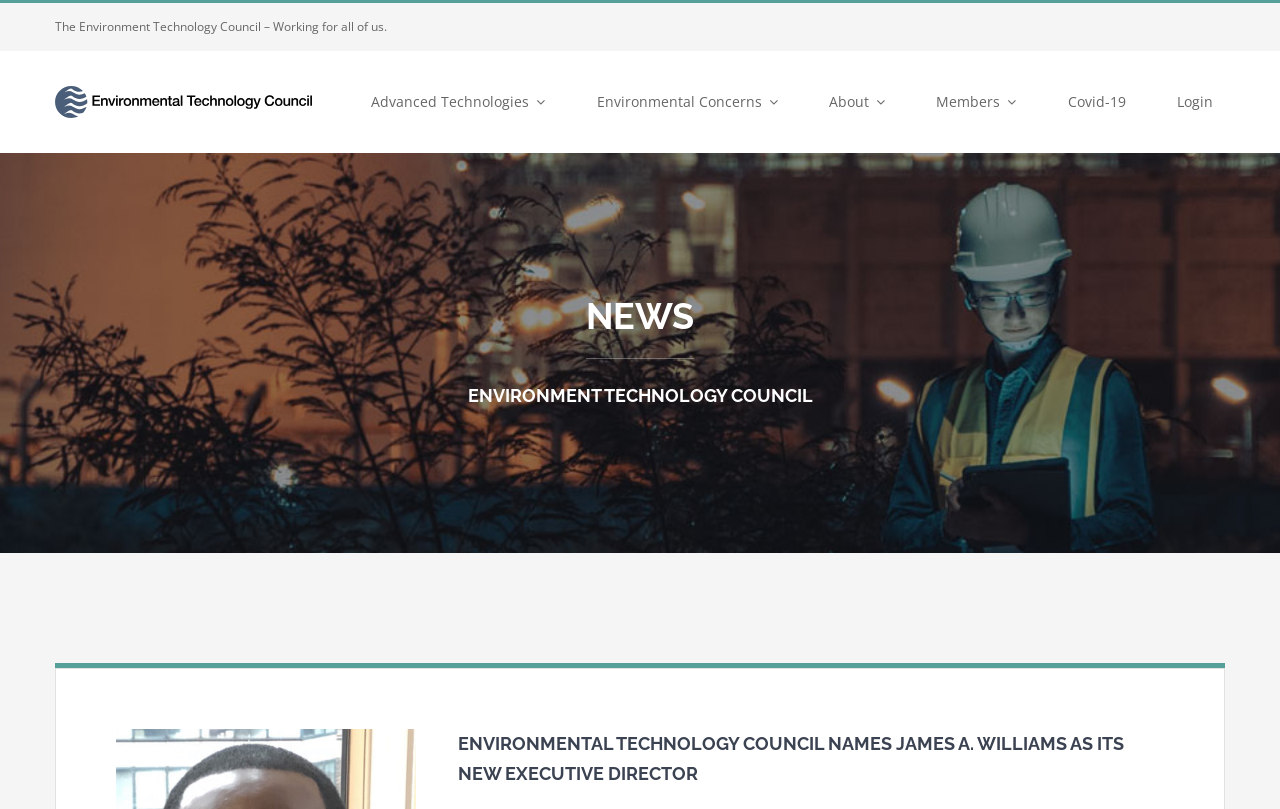How many sections are there in the webpage?
Provide an in-depth and detailed answer to the question.

I counted the number of distinct sections on the webpage by looking at the heading elements. There are three heading elements with distinct text, which suggests that there are three sections on the webpage: 'NEWS', 'ENVIRONMENT TECHNOLOGY COUNCIL', and the news article section.